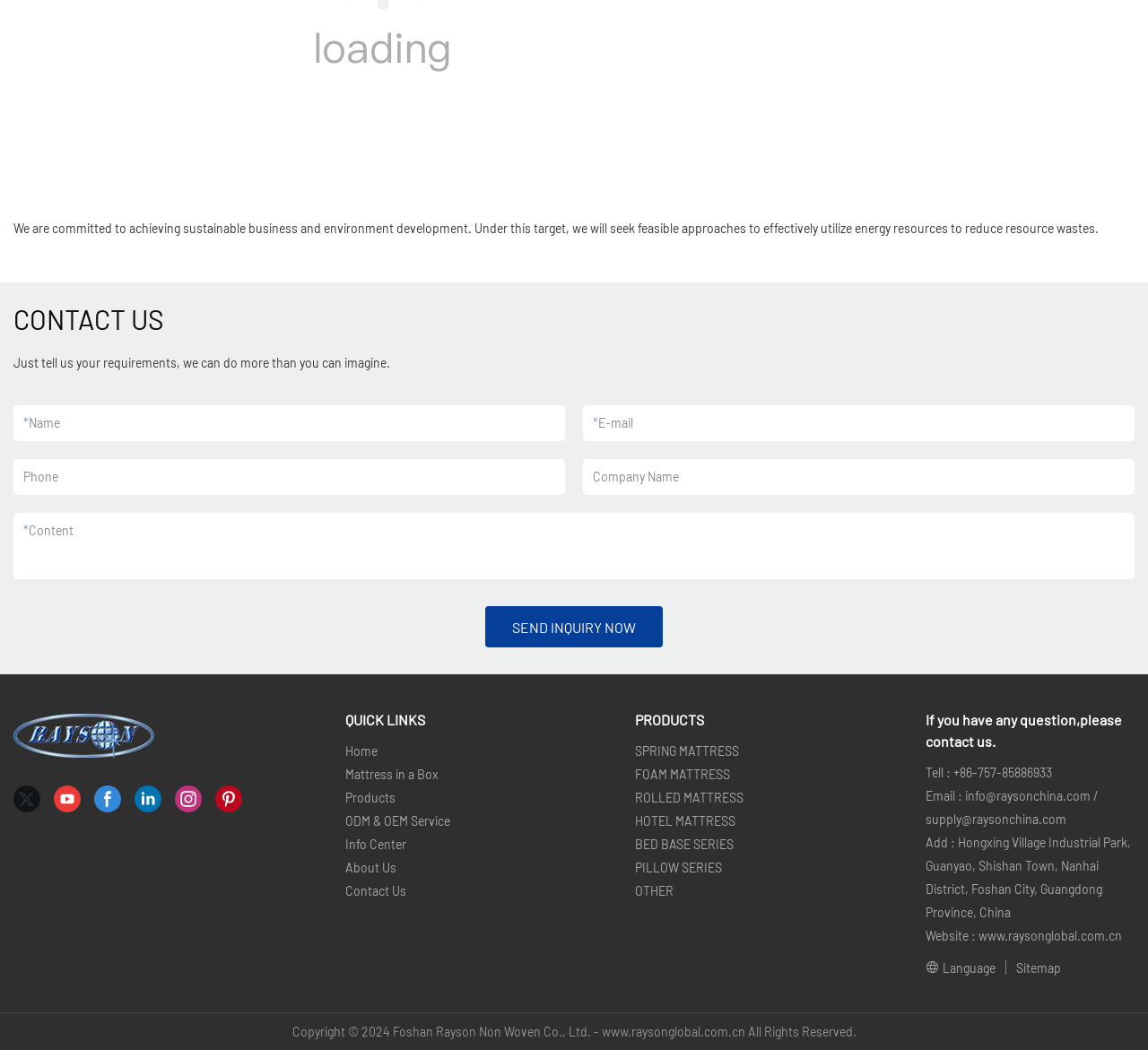Highlight the bounding box of the UI element that corresponds to this description: "Mattress in a Box".

[0.301, 0.73, 0.382, 0.744]